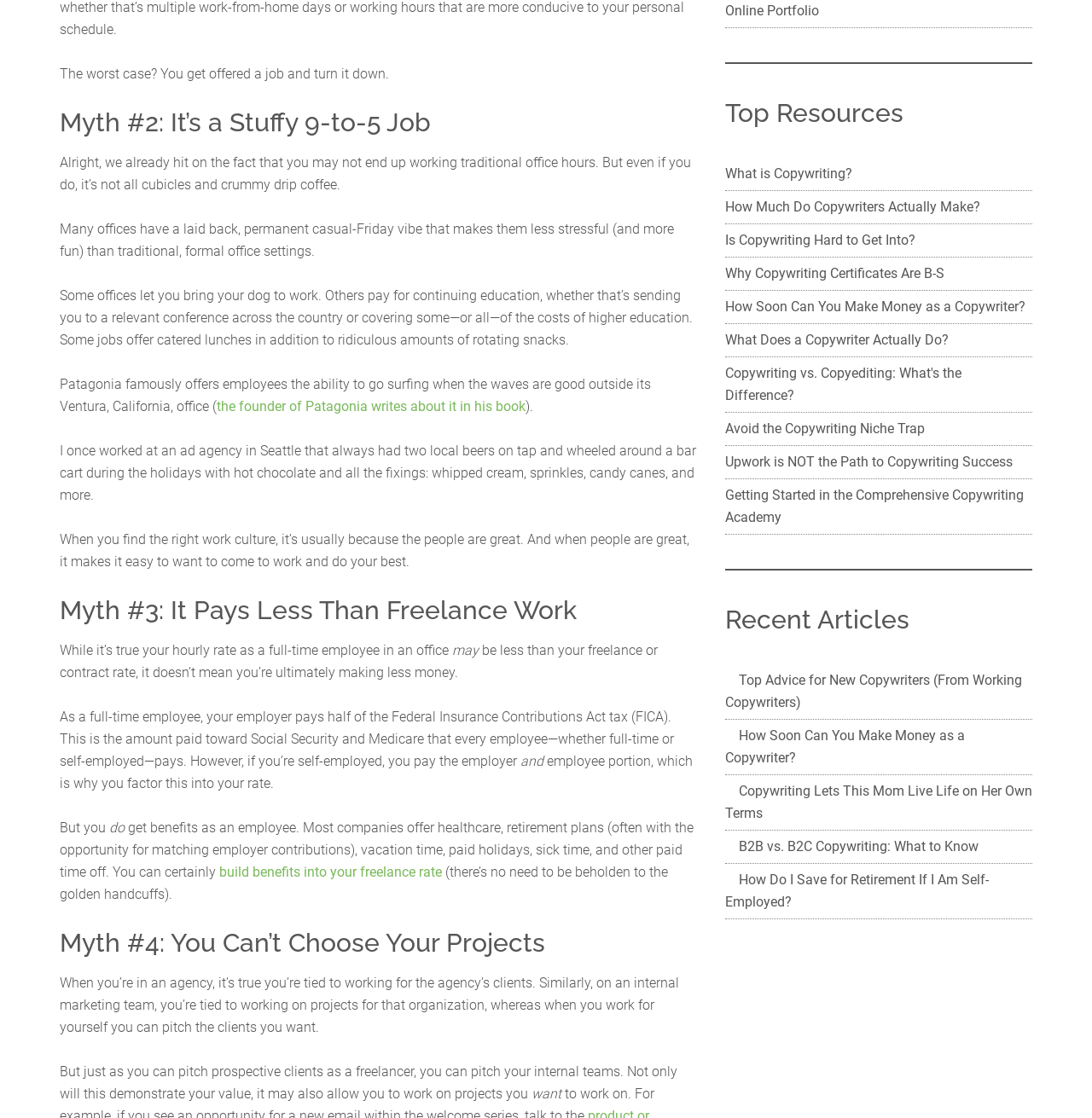Use a single word or phrase to answer the question:
What is the last link in the 'Recent Articles' section?

How Do I Save for Retirement If I Am Self-Employed?